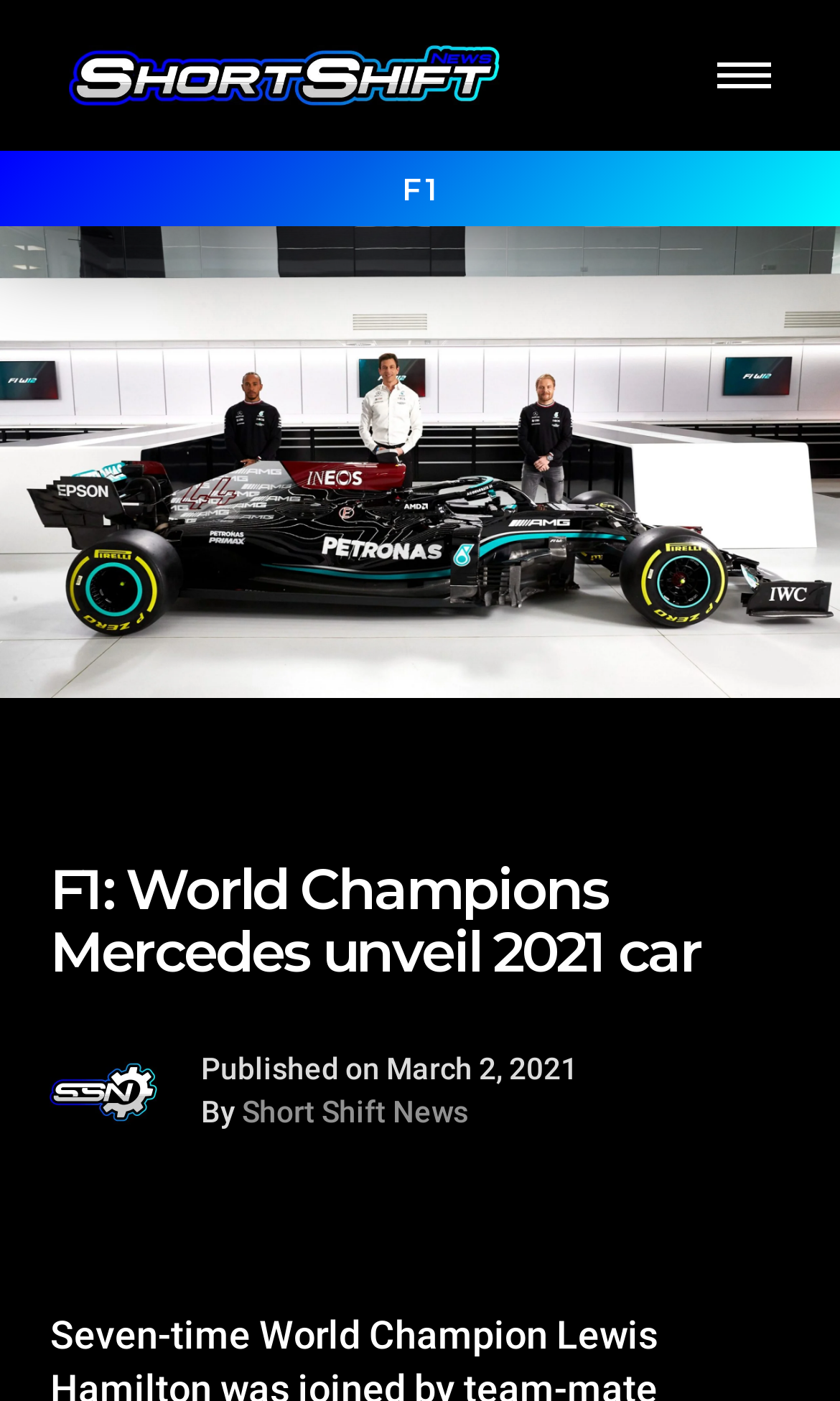Answer succinctly with a single word or phrase:
What is the color of the sky in the image?

Not applicable